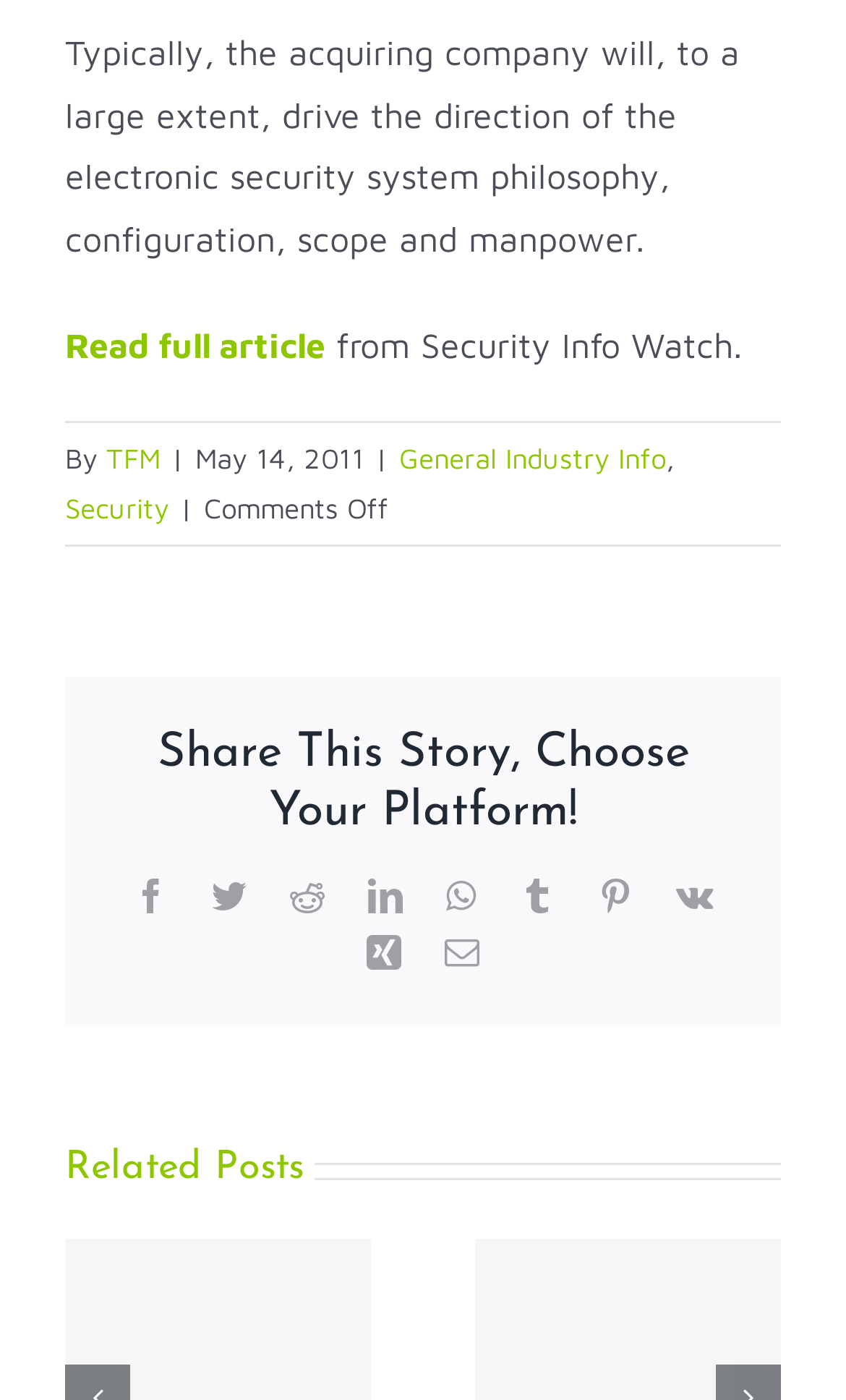Show me the bounding box coordinates of the clickable region to achieve the task as per the instruction: "Read full article".

[0.077, 0.232, 0.385, 0.26]